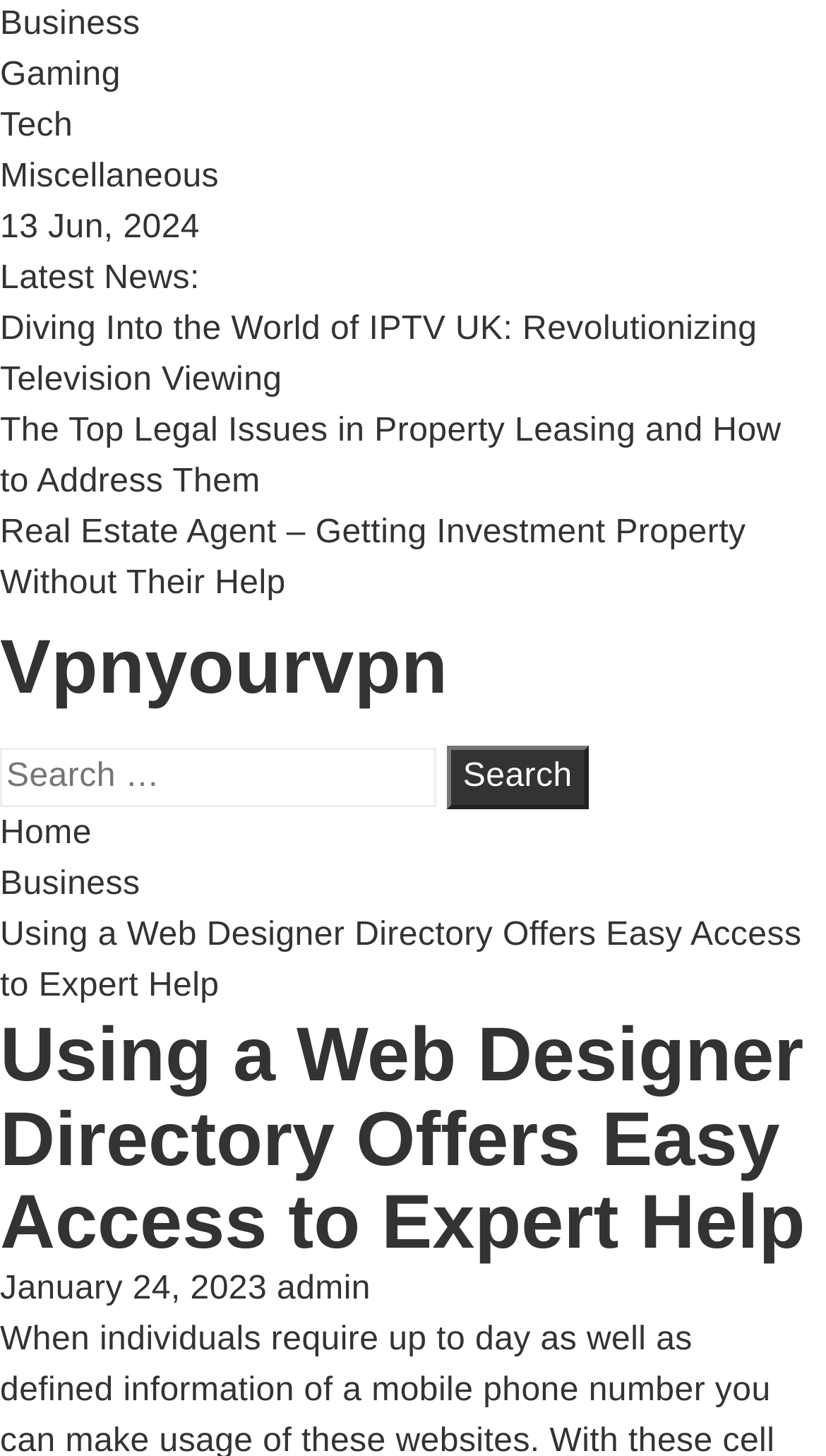What type of content is listed below the 'Latest News:' section?
Please describe in detail the information shown in the image to answer the question.

The section below 'Latest News:' contains several links with descriptive text, such as 'Diving Into the World of IPTV UK: Revolutionizing Television Viewing' and 'The Top Legal Issues in Property Leasing and How to Address Them', which suggests that they are news articles or blog posts.